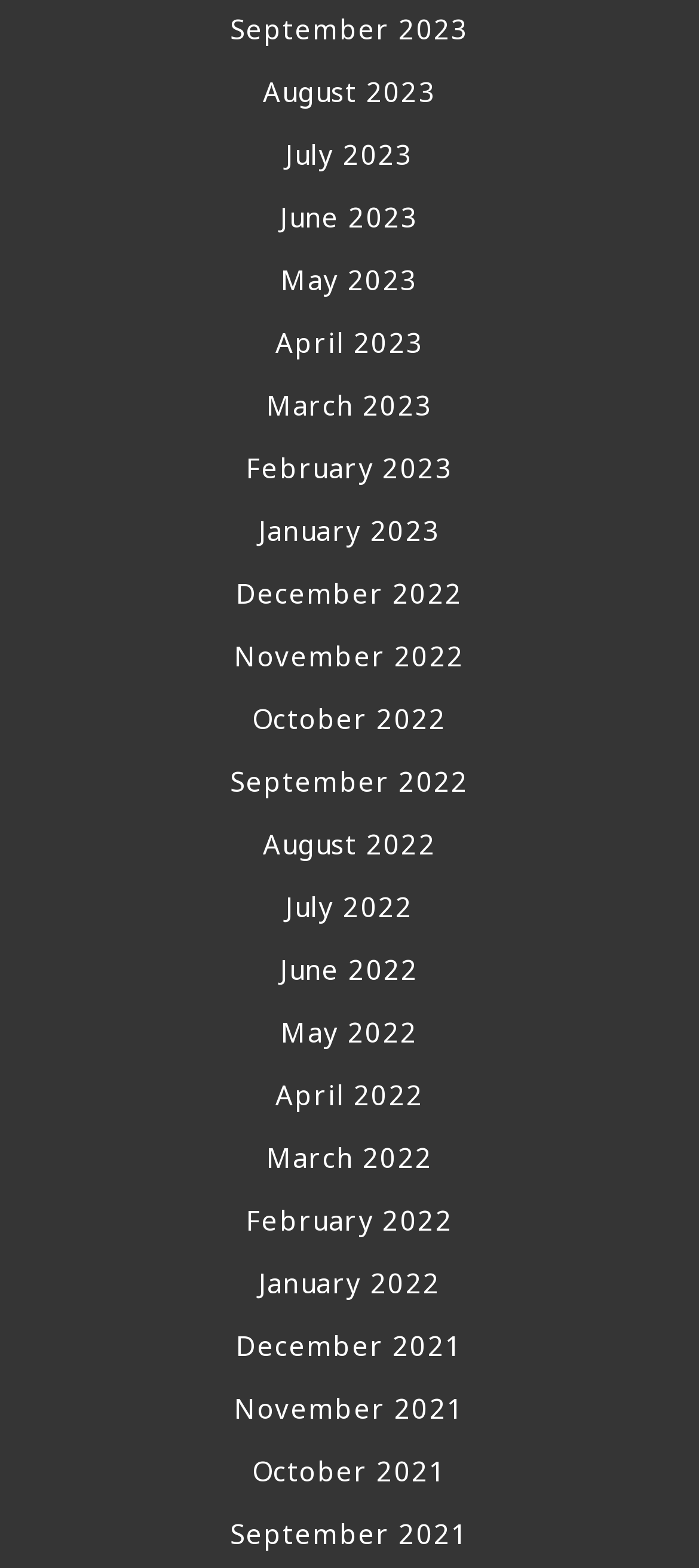Identify the bounding box coordinates for the region to click in order to carry out this instruction: "view August 2023". Provide the coordinates using four float numbers between 0 and 1, formatted as [left, top, right, bottom].

[0.05, 0.039, 0.95, 0.079]